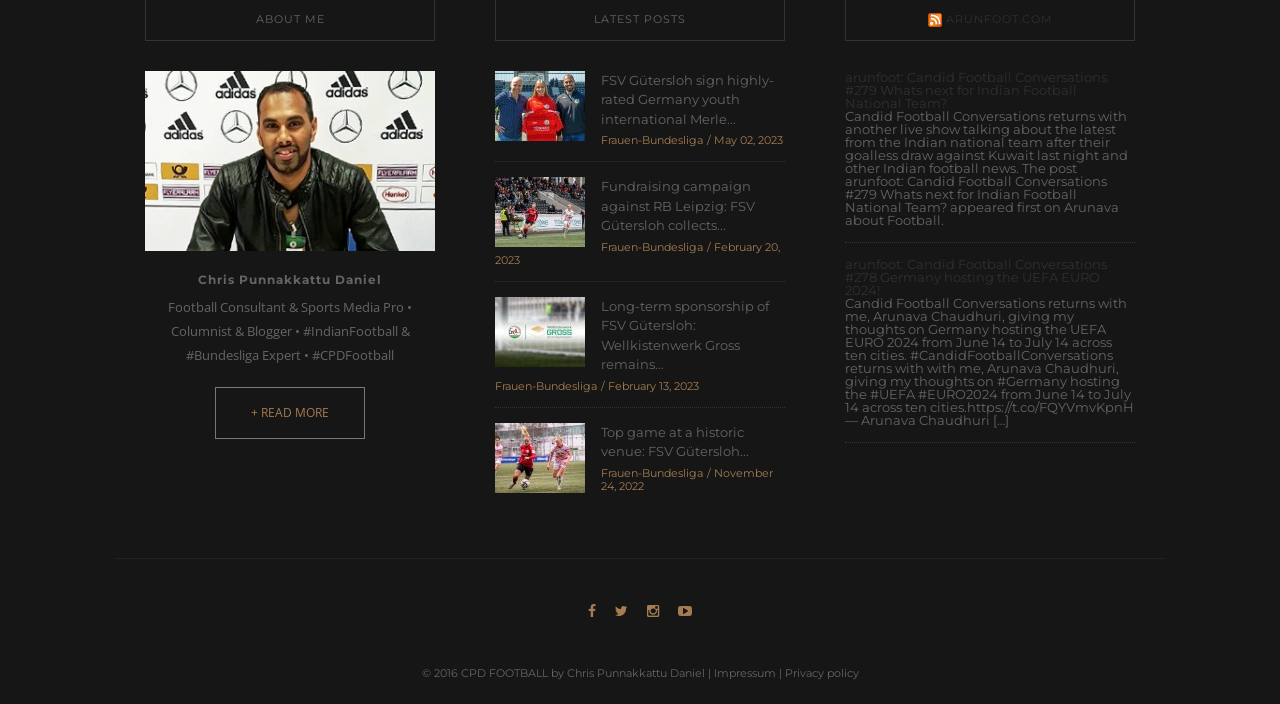Can you specify the bounding box coordinates of the area that needs to be clicked to fulfill the following instruction: "View the latest news about FSV Gütersloh"?

[0.387, 0.137, 0.457, 0.159]